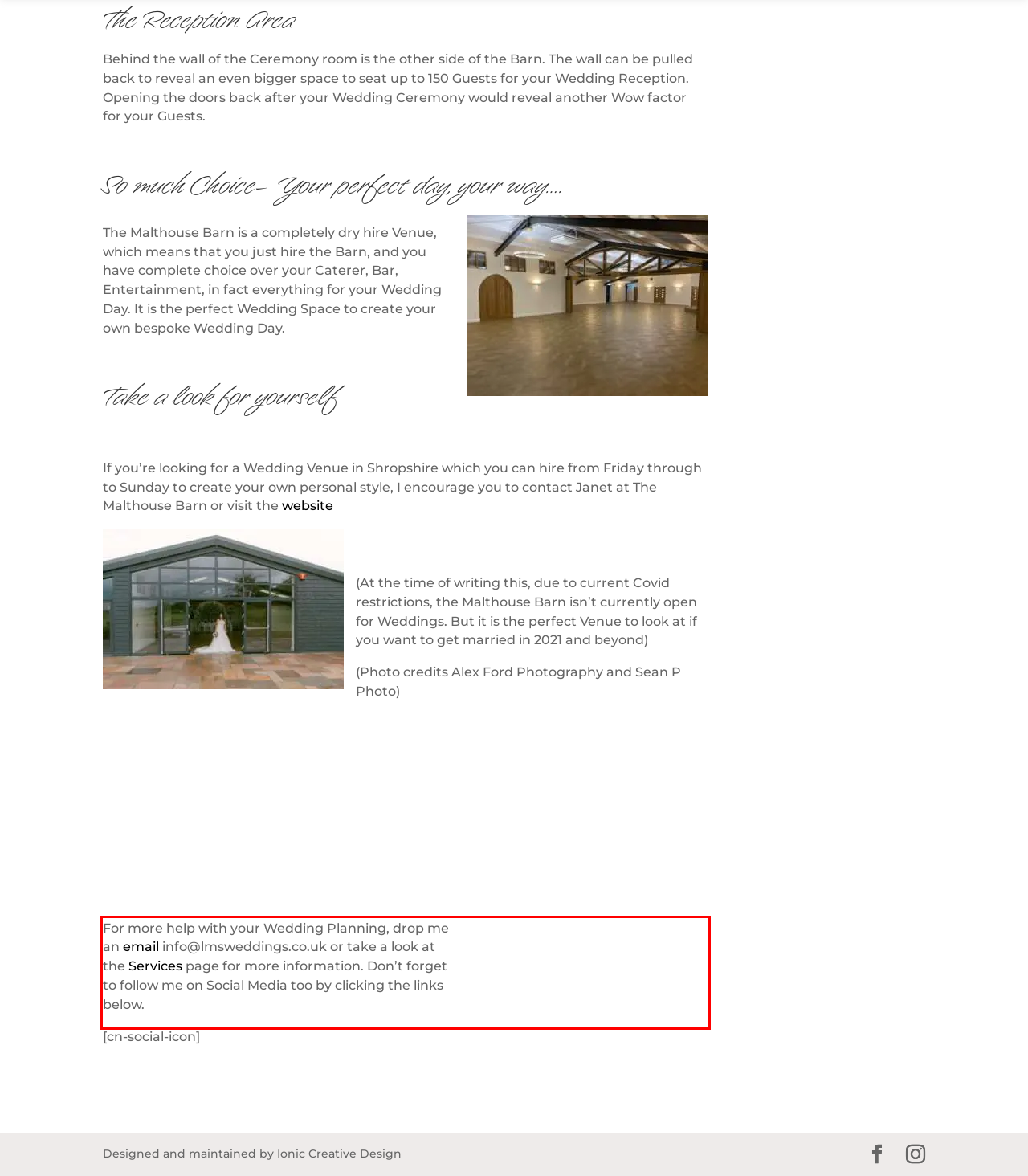Given a screenshot of a webpage with a red bounding box, extract the text content from the UI element inside the red bounding box.

For more help with your Wedding Planning, drop me an email info@lmsweddings.co.uk or take a look at the Services page for more information. Don’t forget to follow me on Social Media too by clicking the links below.